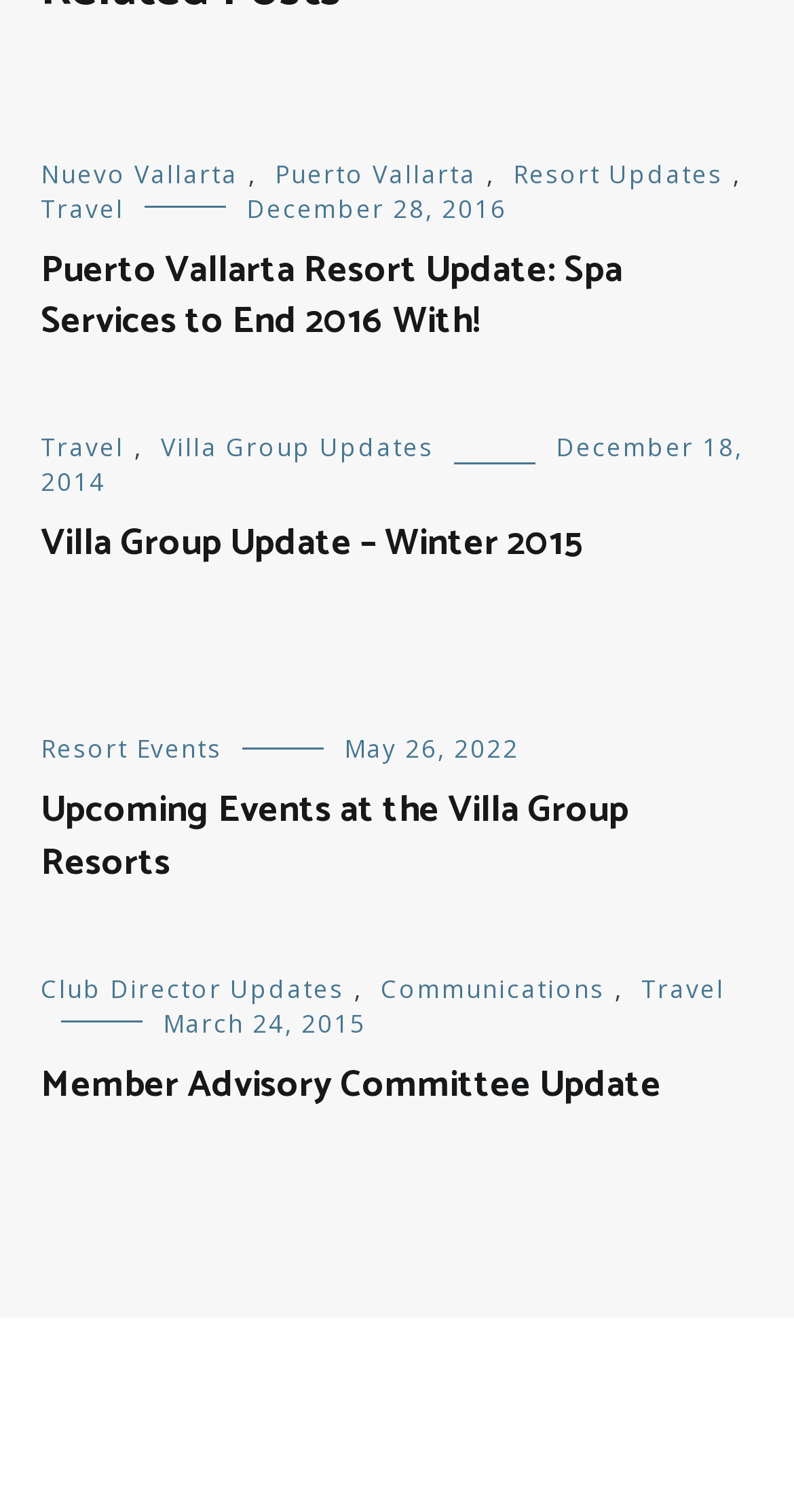Please identify the bounding box coordinates of the area that needs to be clicked to fulfill the following instruction: "Navigate to the next page."

None